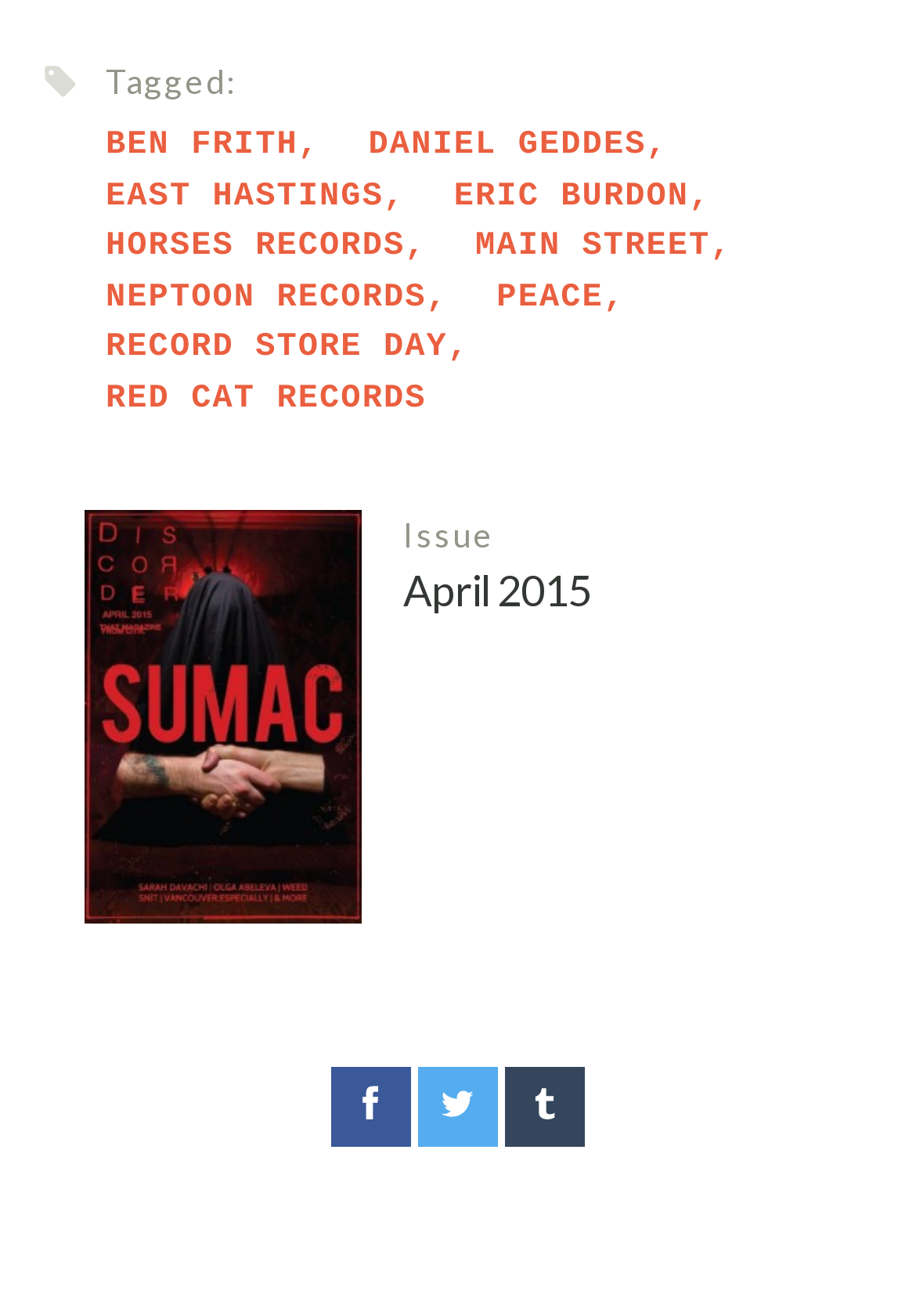What is the purpose of the webpage?
Using the information from the image, give a concise answer in one word or a short phrase.

To display tagged records